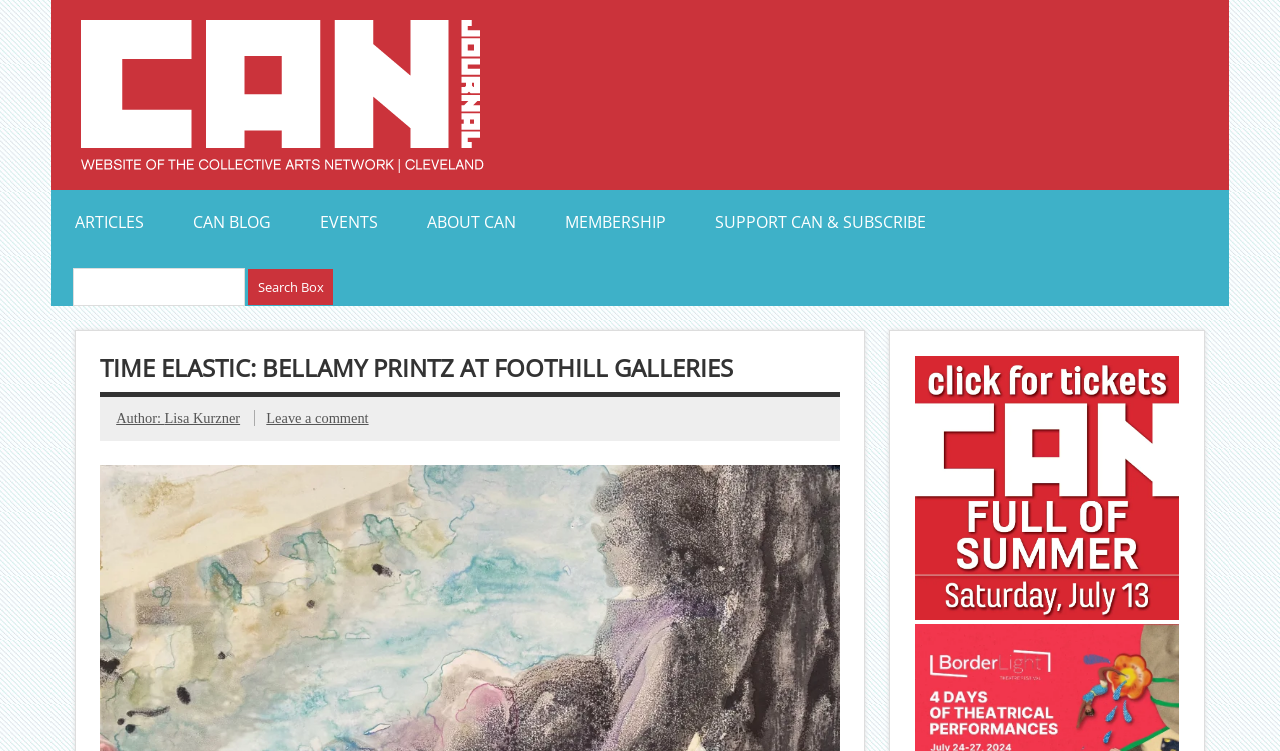Given the description of a UI element: "Leave a comment", identify the bounding box coordinates of the matching element in the webpage screenshot.

[0.208, 0.546, 0.288, 0.567]